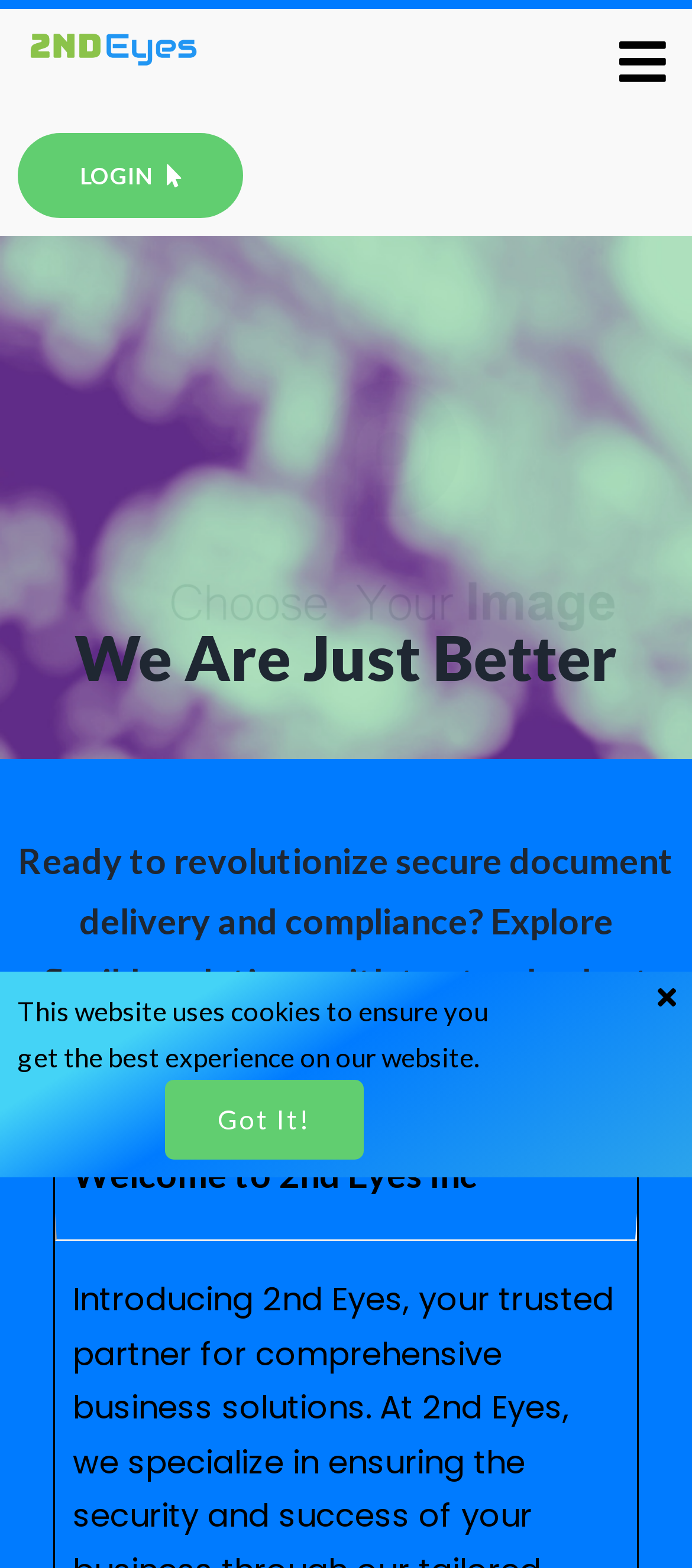What is the logo of 2nd Eyes Inc?
From the image, provide a succinct answer in one word or a short phrase.

2ndeyeslogo1500x512